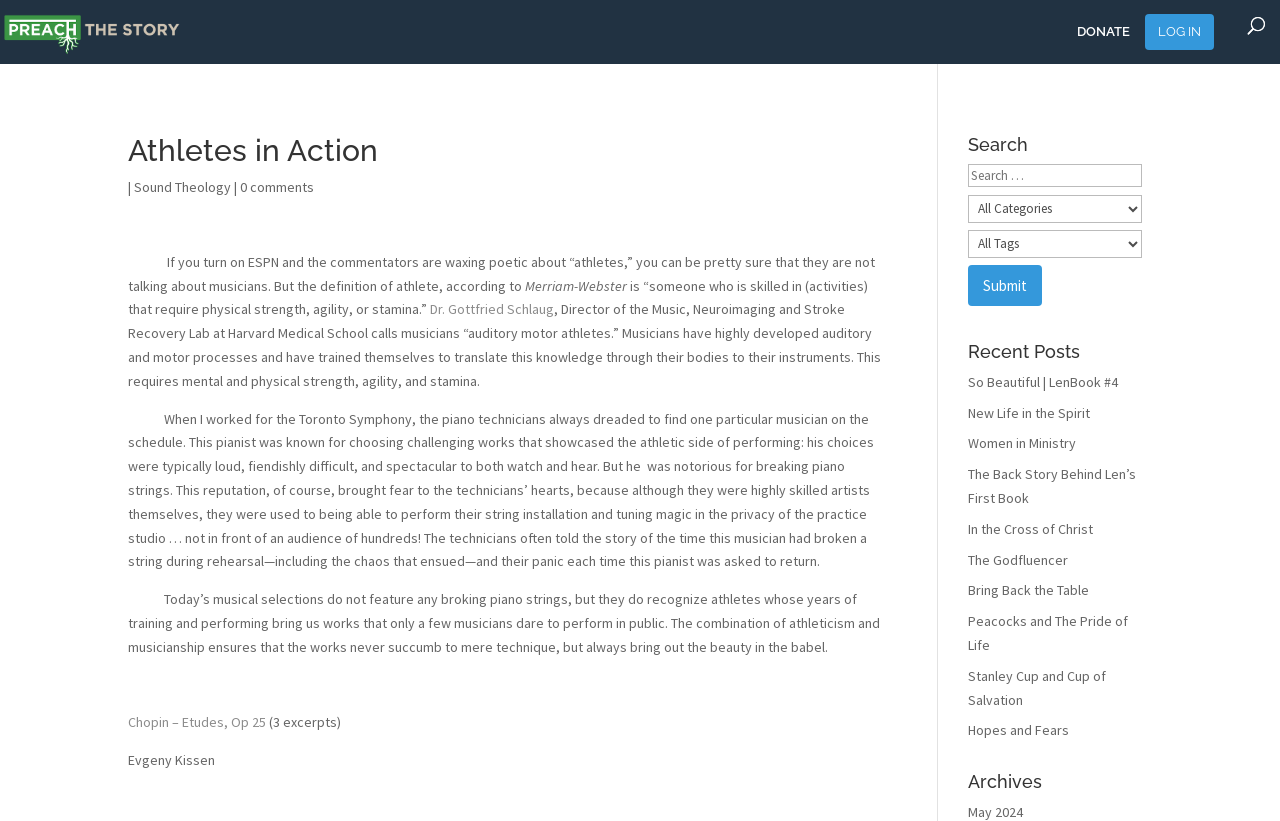Give a one-word or short phrase answer to the question: 
What is the name of the organization?

Athletes in Action